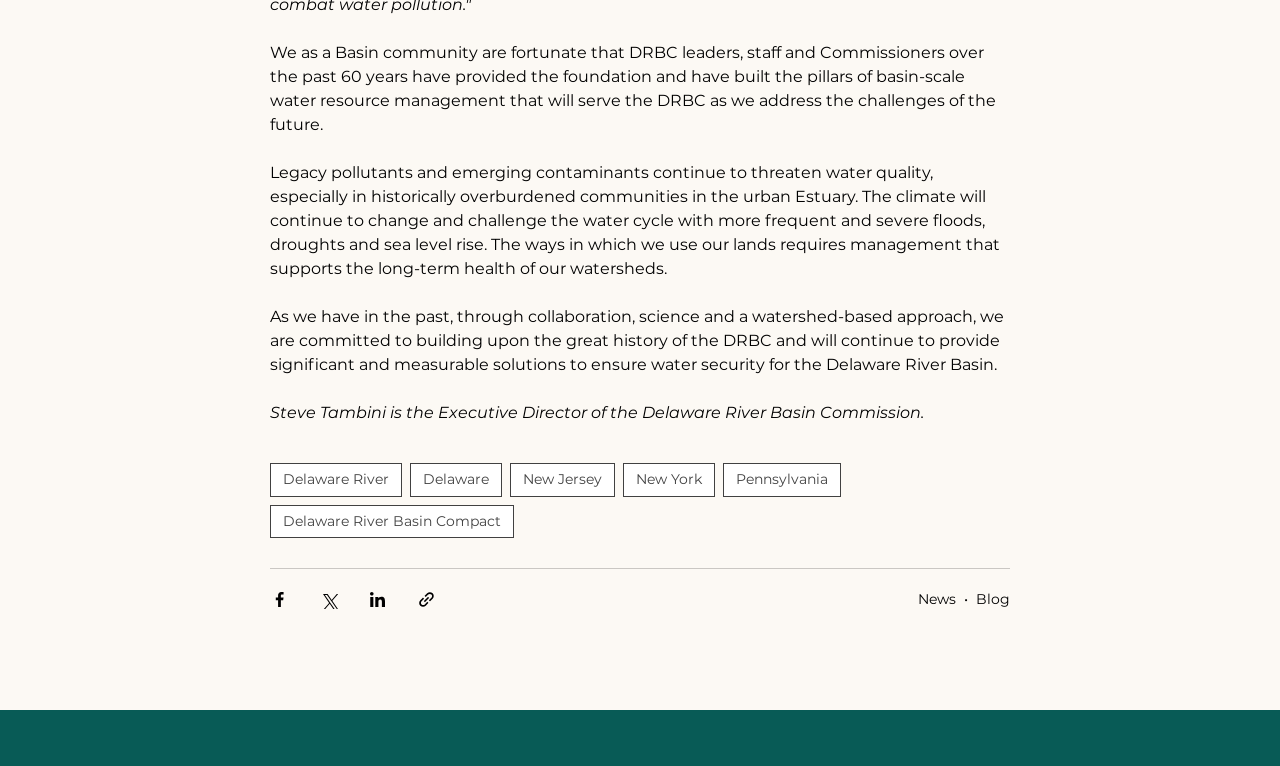Please provide a one-word or phrase answer to the question: 
What is the purpose of the buttons at the bottom of the webpage?

Share via social media